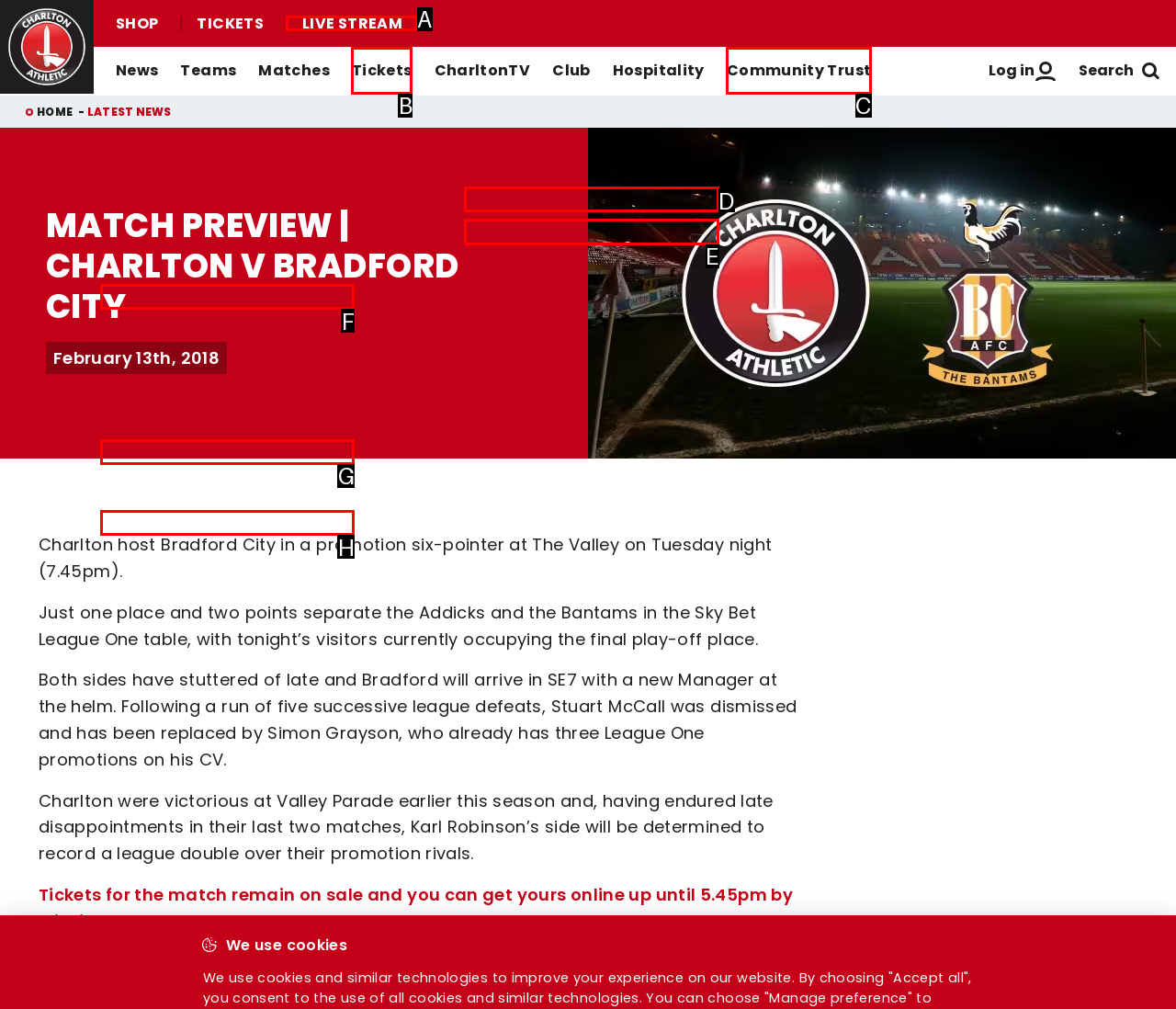Based on the description: Community Trust, find the HTML element that matches it. Provide your answer as the letter of the chosen option.

C